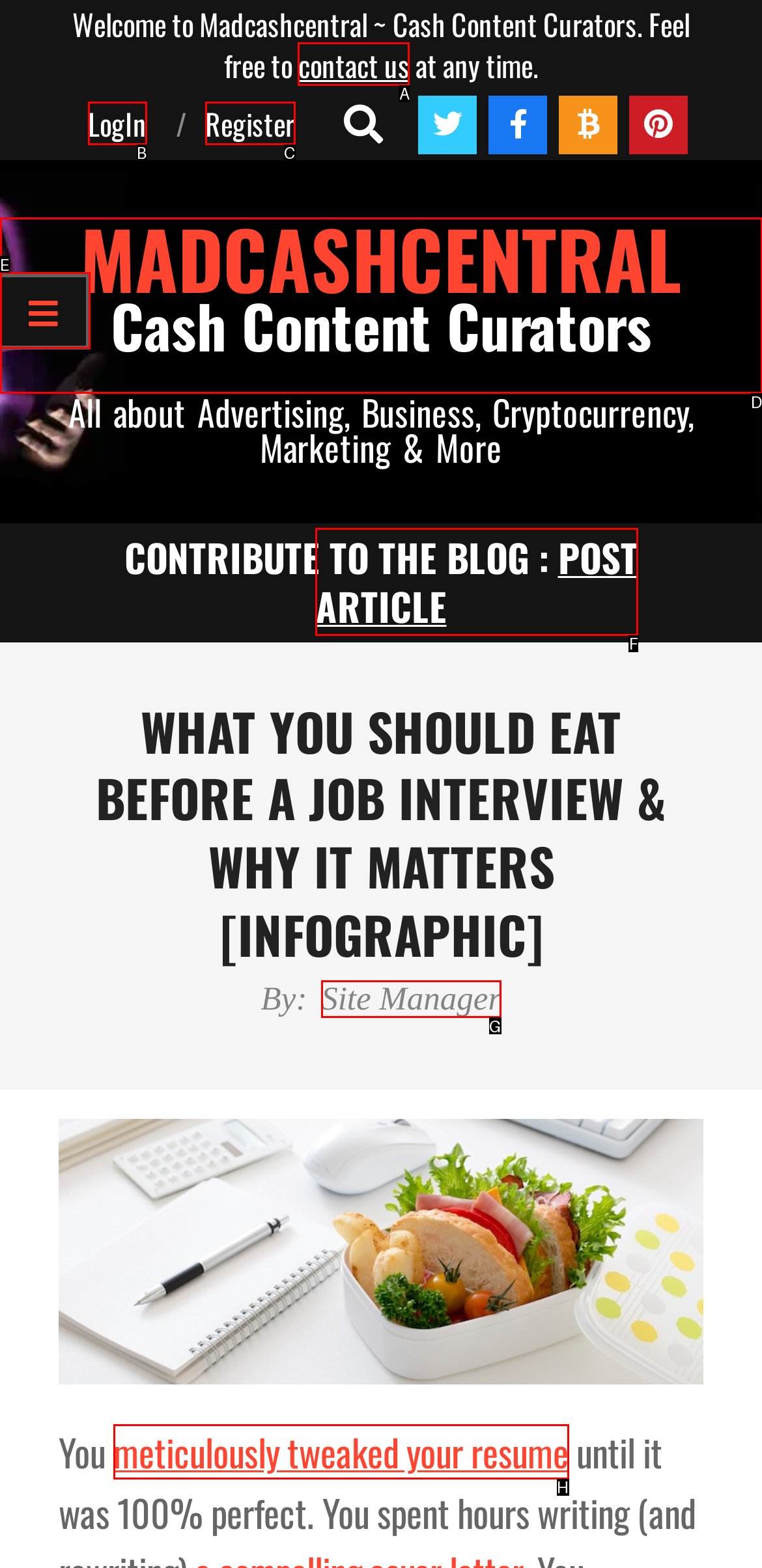Find the UI element described as: PyeNye
Reply with the letter of the appropriate option.

None